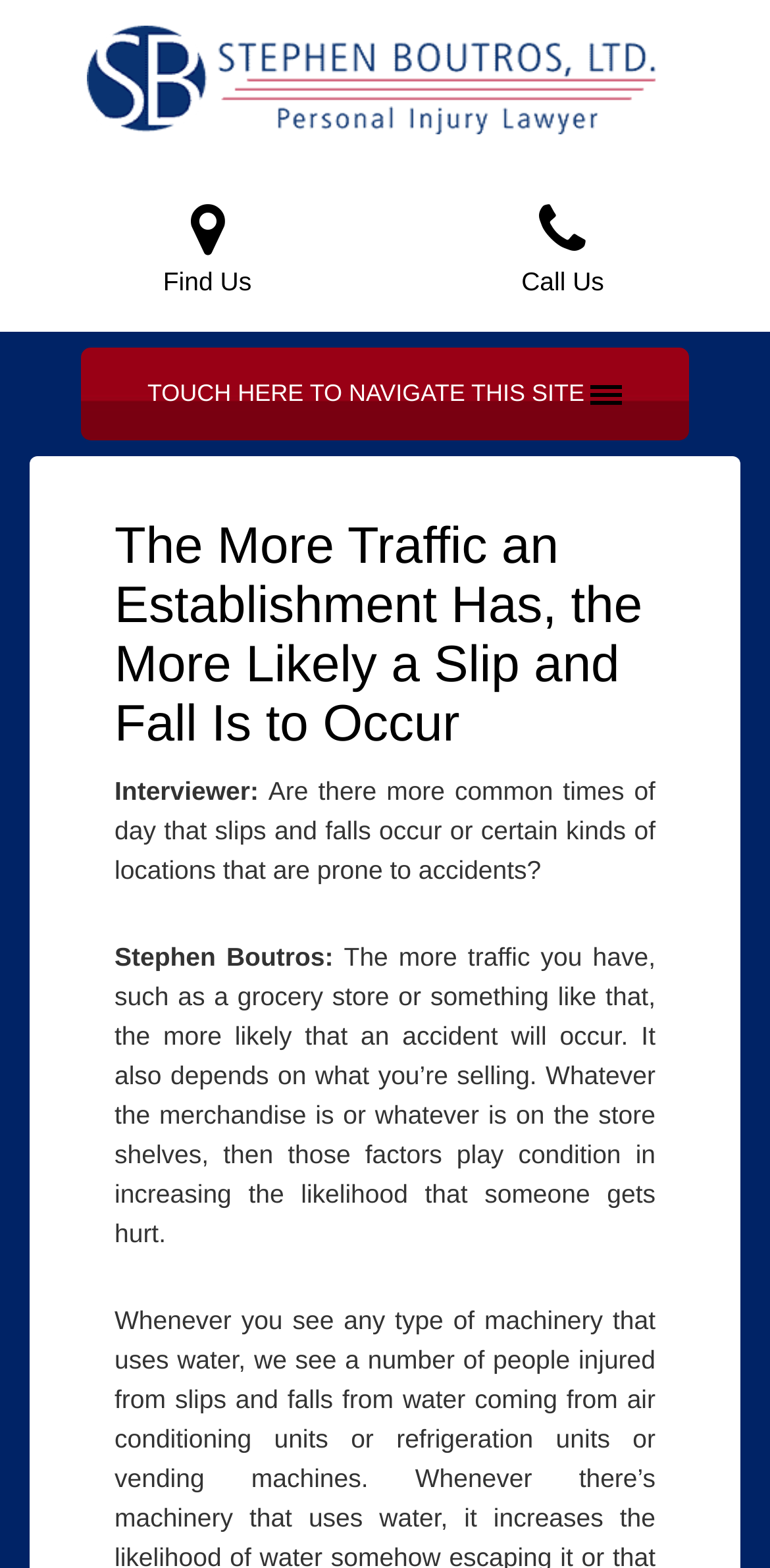Extract the main headline from the webpage and generate its text.

The More Traffic an Establishment Has, the More Likely a Slip and Fall Is to Occur